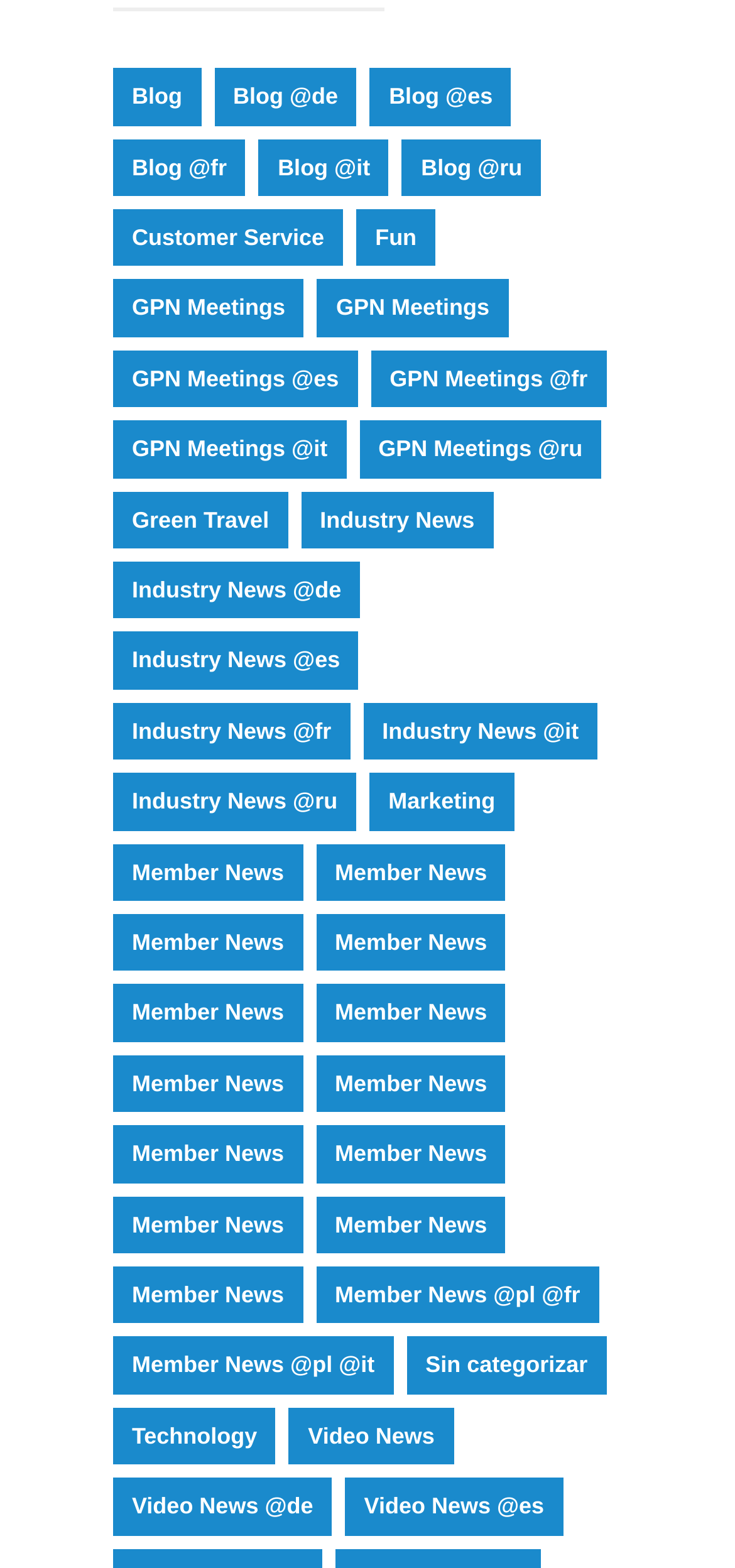Please identify the bounding box coordinates of the element I should click to complete this instruction: 'Explore green travel'. The coordinates should be given as four float numbers between 0 and 1, like this: [left, top, right, bottom].

[0.154, 0.313, 0.392, 0.35]